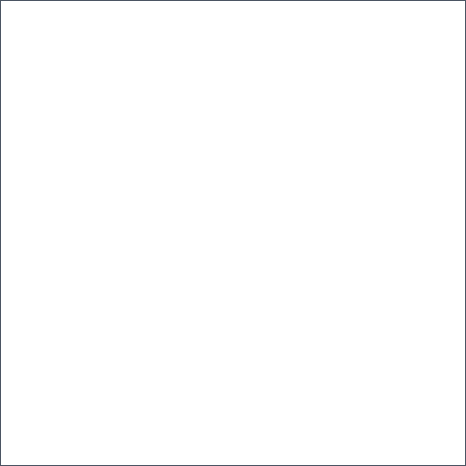Elaborate on the image by describing it in detail.

The image accompanying the text "Why Shop at CustoArmor?" features a representation related to the importance of selecting quality car floor mats. This section emphasizes the often-overlooked aspect of car cleanliness and highlights how good car mats can significantly contribute to maintaining a tidy vehicle. It aims to capture the reader's attention and engage them with the brand's offerings, suggesting that CustoArmor provides notably good options for car owners. The visual content plays a crucial role in reinforcing the message about the benefits of investing in quality car mats, as discussed in the surrounding text.